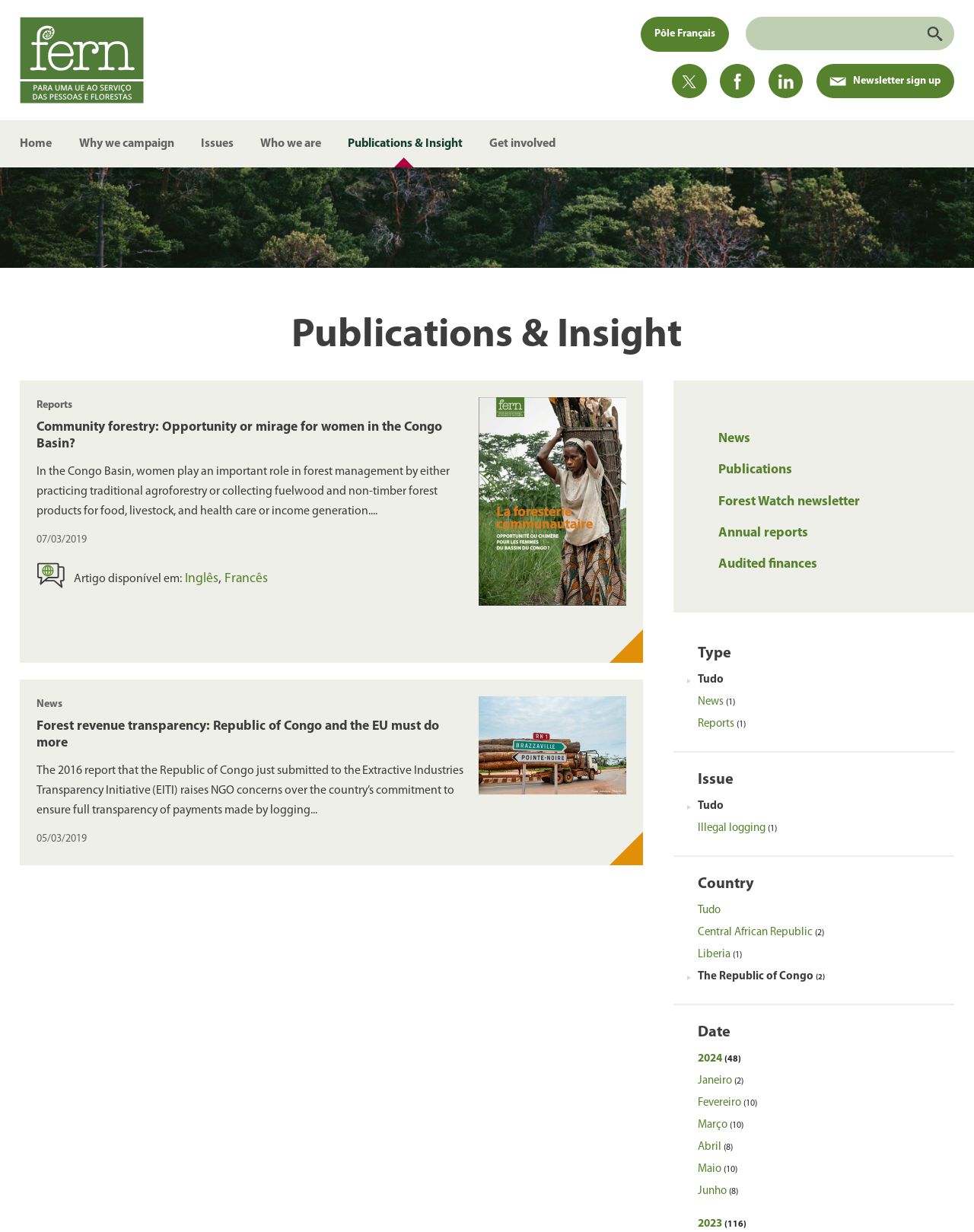Identify the bounding box coordinates for the UI element described as follows: News. Use the format (top-left x, top-left y, bottom-right x, bottom-right y) and ensure all values are floating point numbers between 0 and 1.

[0.737, 0.344, 0.934, 0.368]